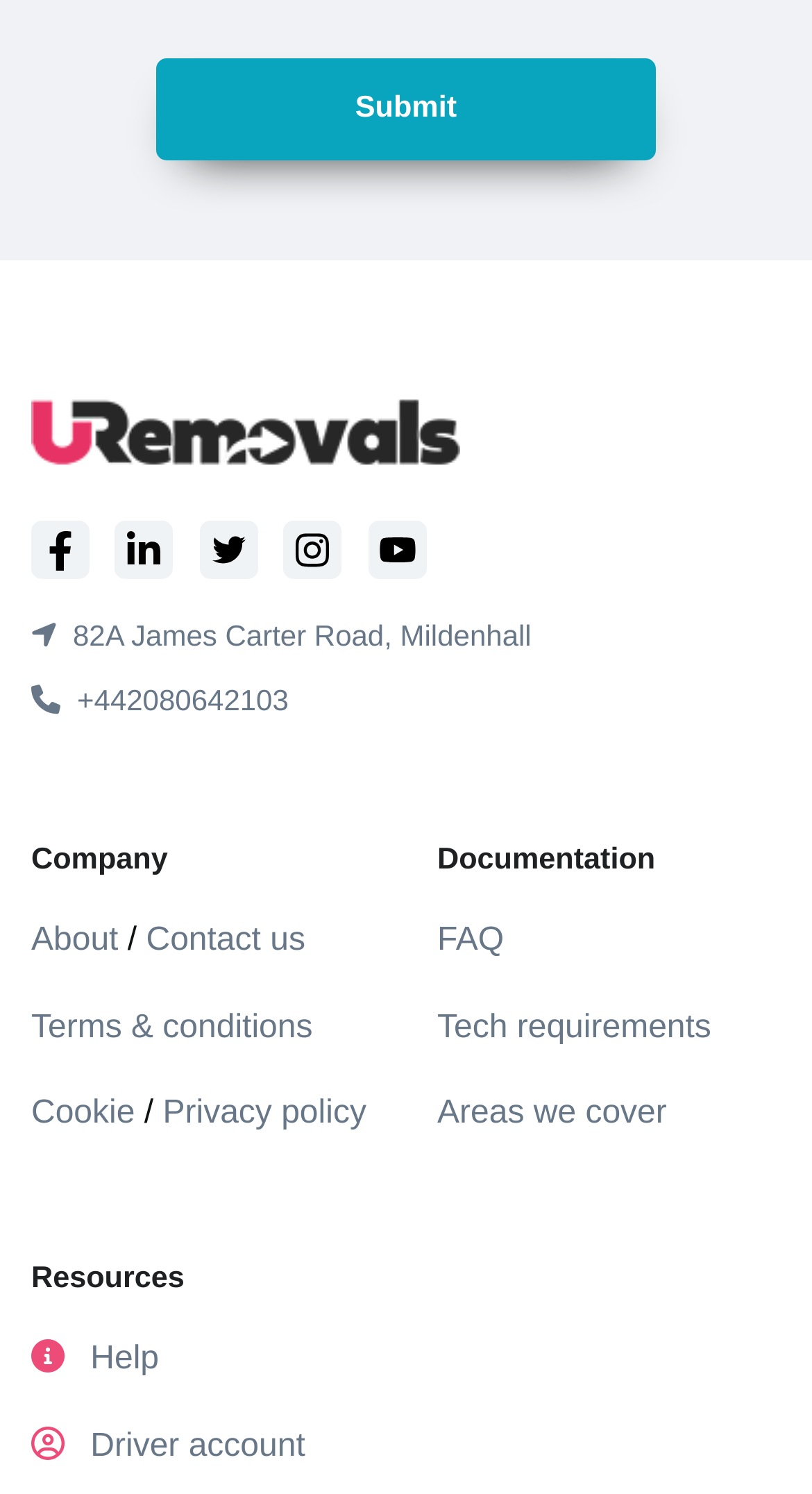Identify the bounding box of the HTML element described here: "Submit". Provide the coordinates as four float numbers between 0 and 1: [left, top, right, bottom].

[0.192, 0.039, 0.808, 0.108]